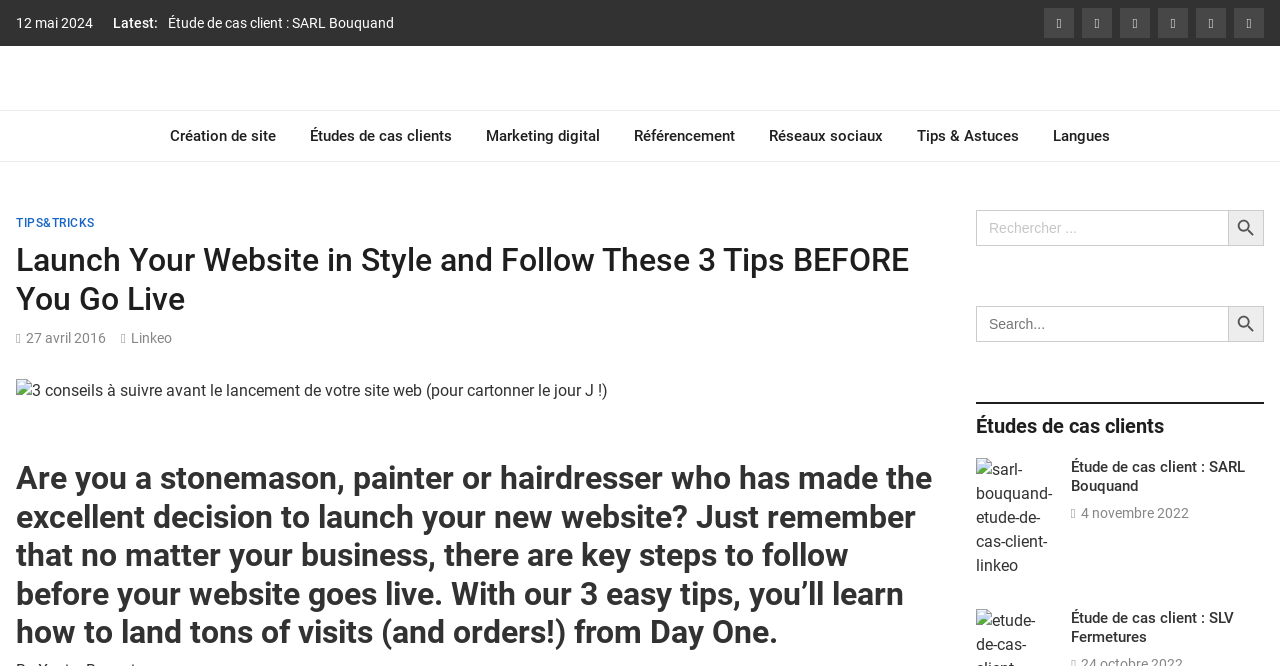What is the title of the first article?
Please provide a comprehensive answer based on the information in the image.

I found the title 'Launch Your Website in Style and Follow These 3 Tips BEFORE You Go Live' in the main content area of the webpage, which appears to be the title of the first article.